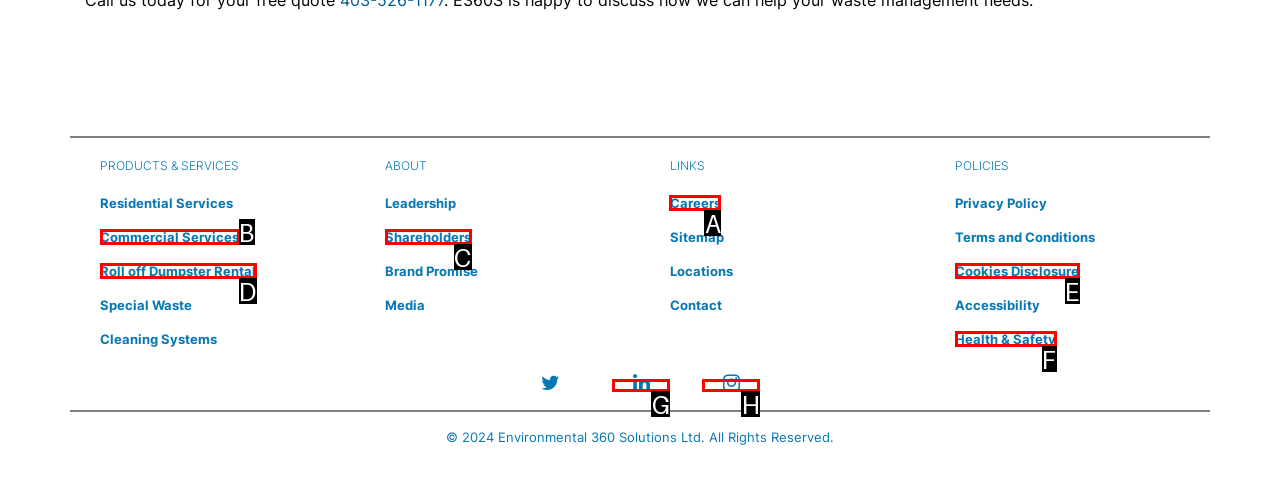Which letter corresponds to the correct option to complete the task: Check Careers?
Answer with the letter of the chosen UI element.

A